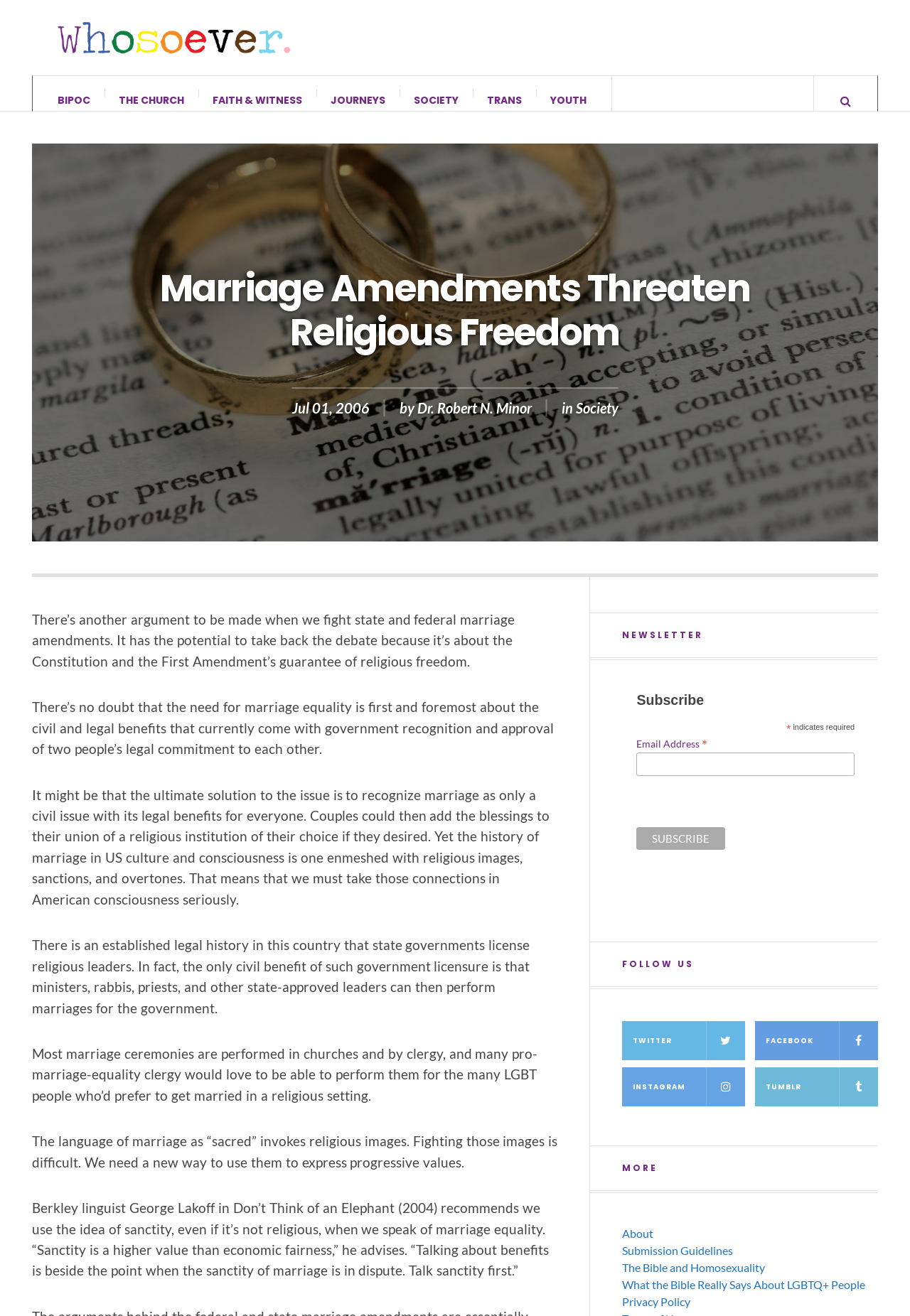Identify the bounding box of the UI component described as: "parent_node: Email Address * name="EMAIL"".

[0.7, 0.582, 0.939, 0.6]